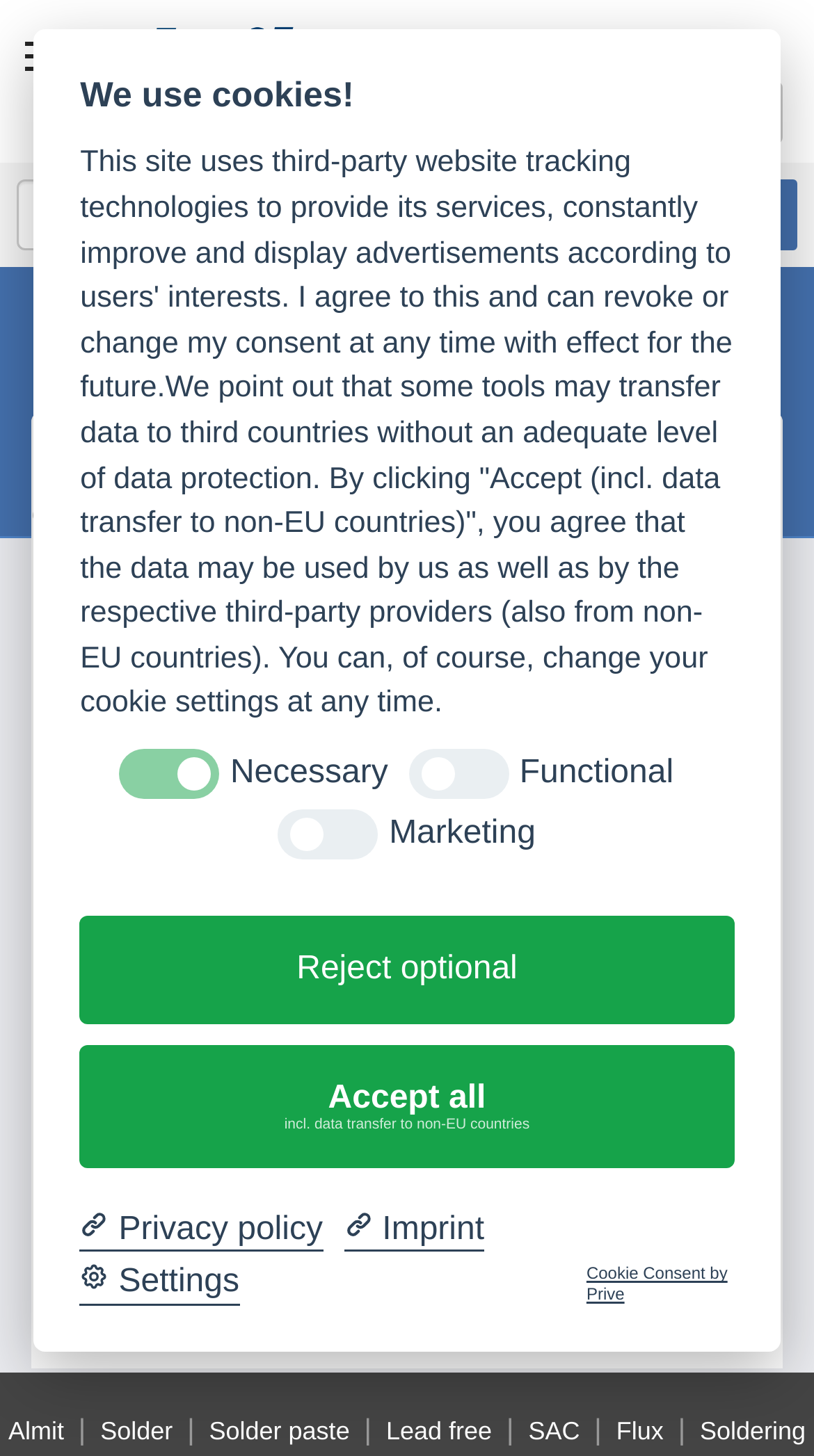Identify the bounding box coordinates of the area that should be clicked in order to complete the given instruction: "go to shop page". The bounding box coordinates should be four float numbers between 0 and 1, i.e., [left, top, right, bottom].

[0.0, 0.177, 1.0, 0.241]